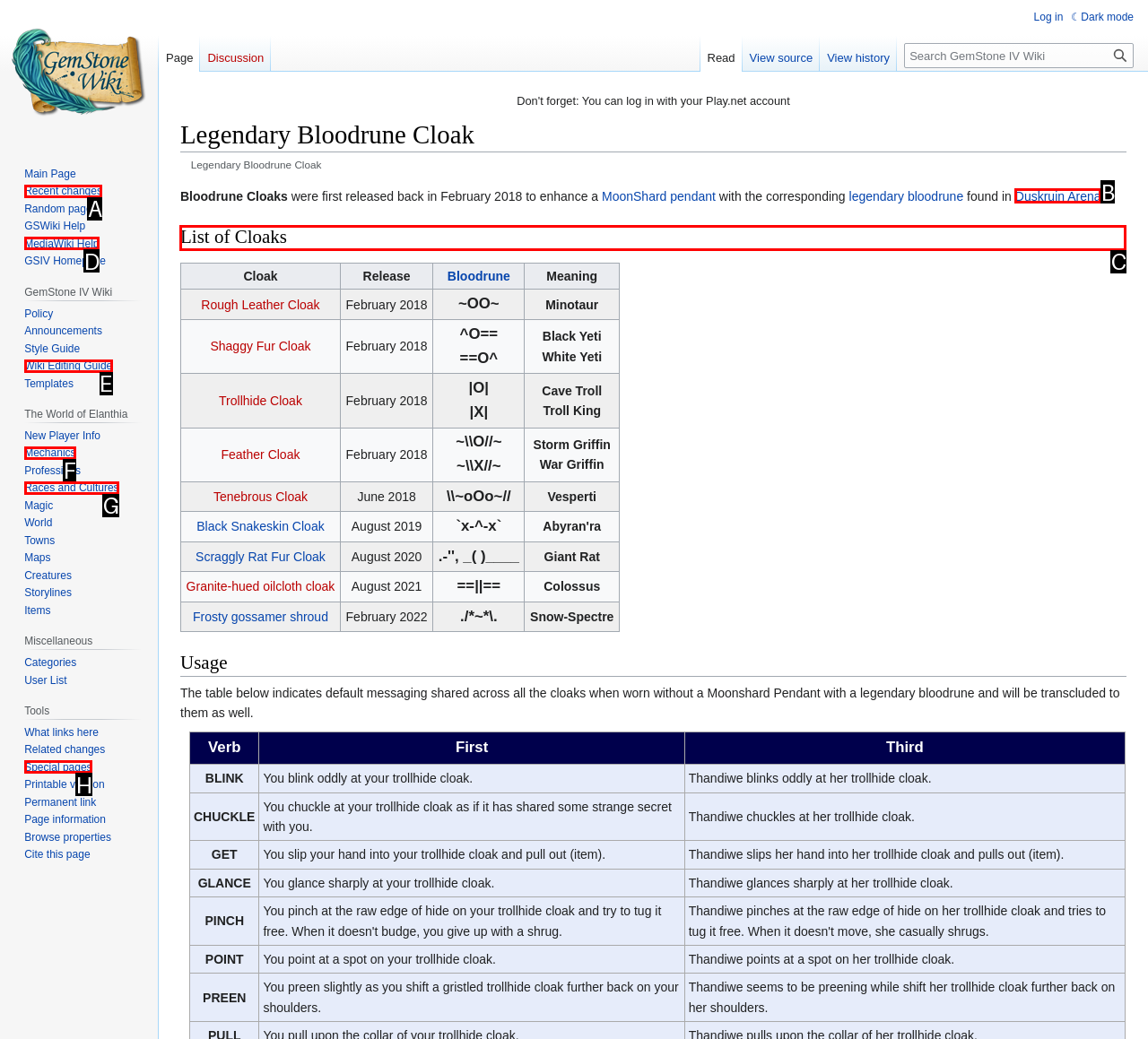Tell me which letter I should select to achieve the following goal: View the 'List of Cloaks' table
Answer with the corresponding letter from the provided options directly.

C